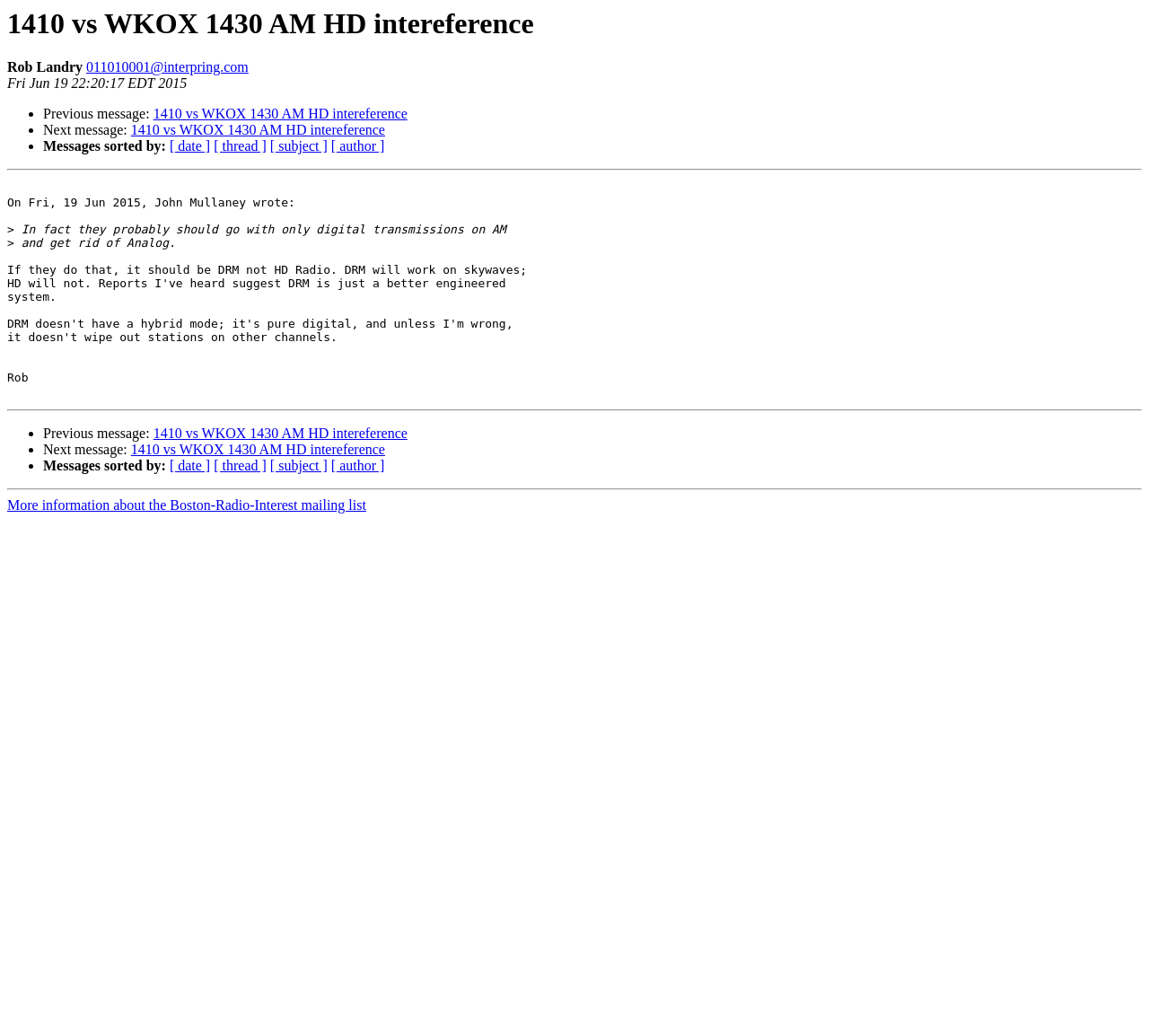Please specify the bounding box coordinates of the clickable section necessary to execute the following command: "Sort messages by date".

[0.148, 0.134, 0.183, 0.149]